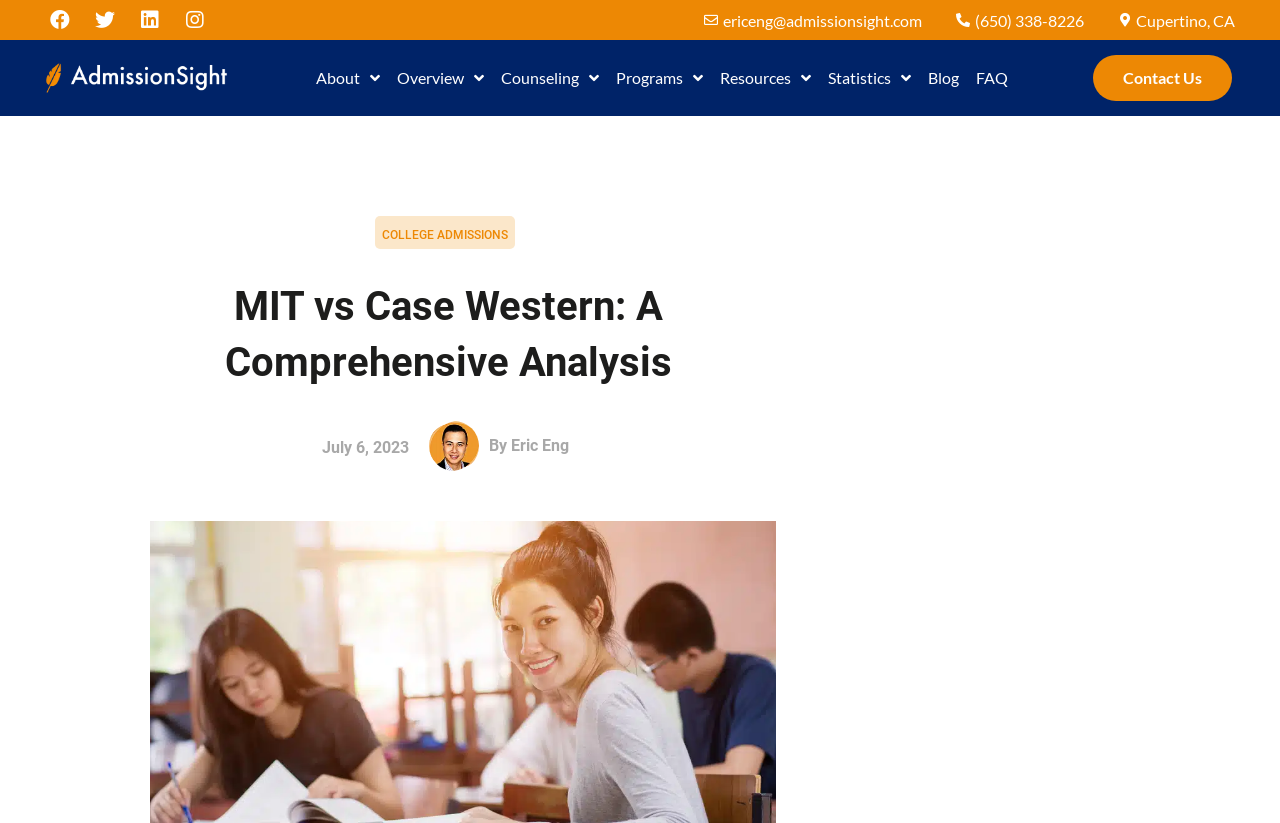Identify and provide the main heading of the webpage.

MIT vs Case Western: A Comprehensive Analysis